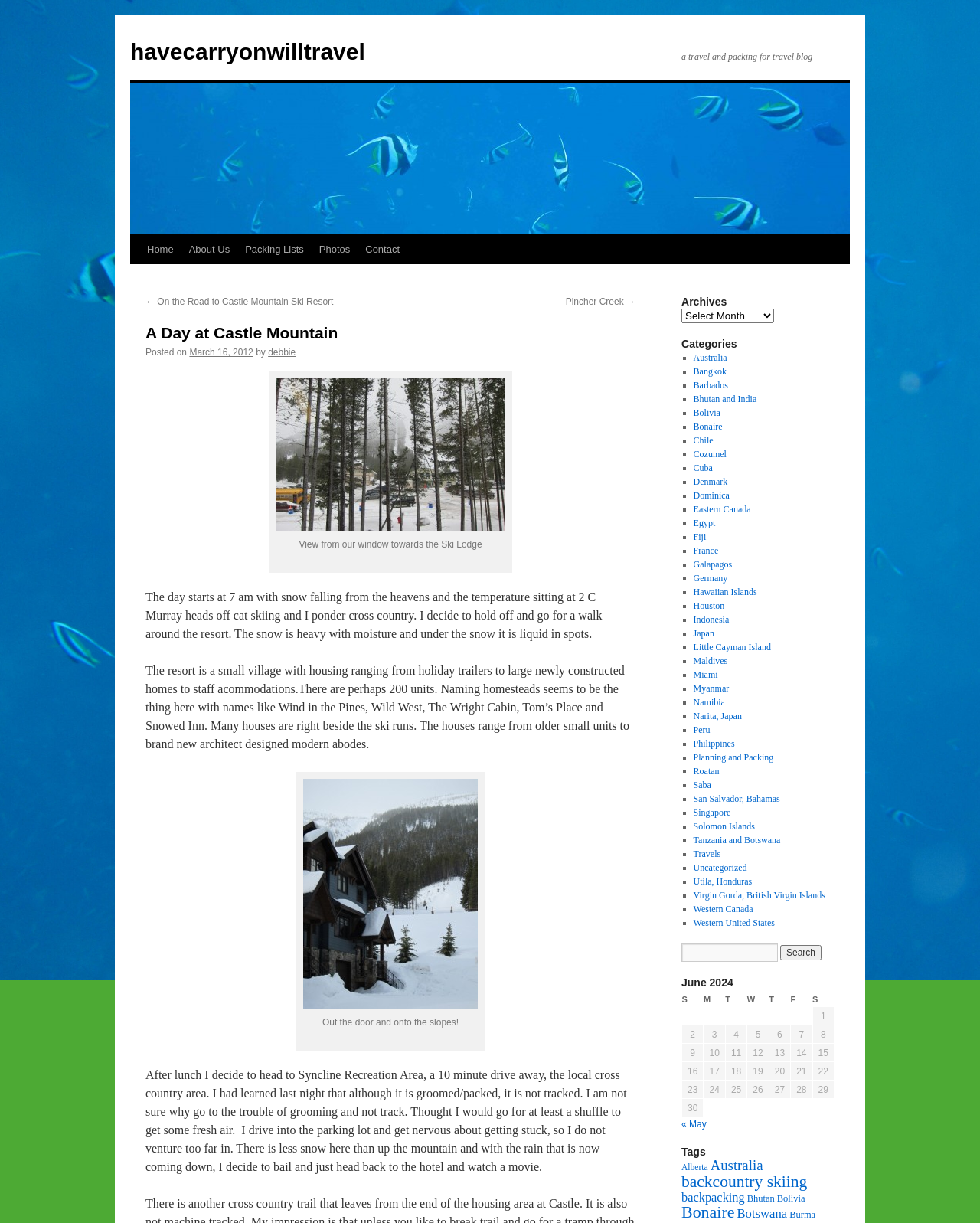Please study the image and answer the question comprehensively:
What is the name of the person who wrote the blog post?

The author's name, 'debbie', can be found in the link element, which says 'by debbie'.